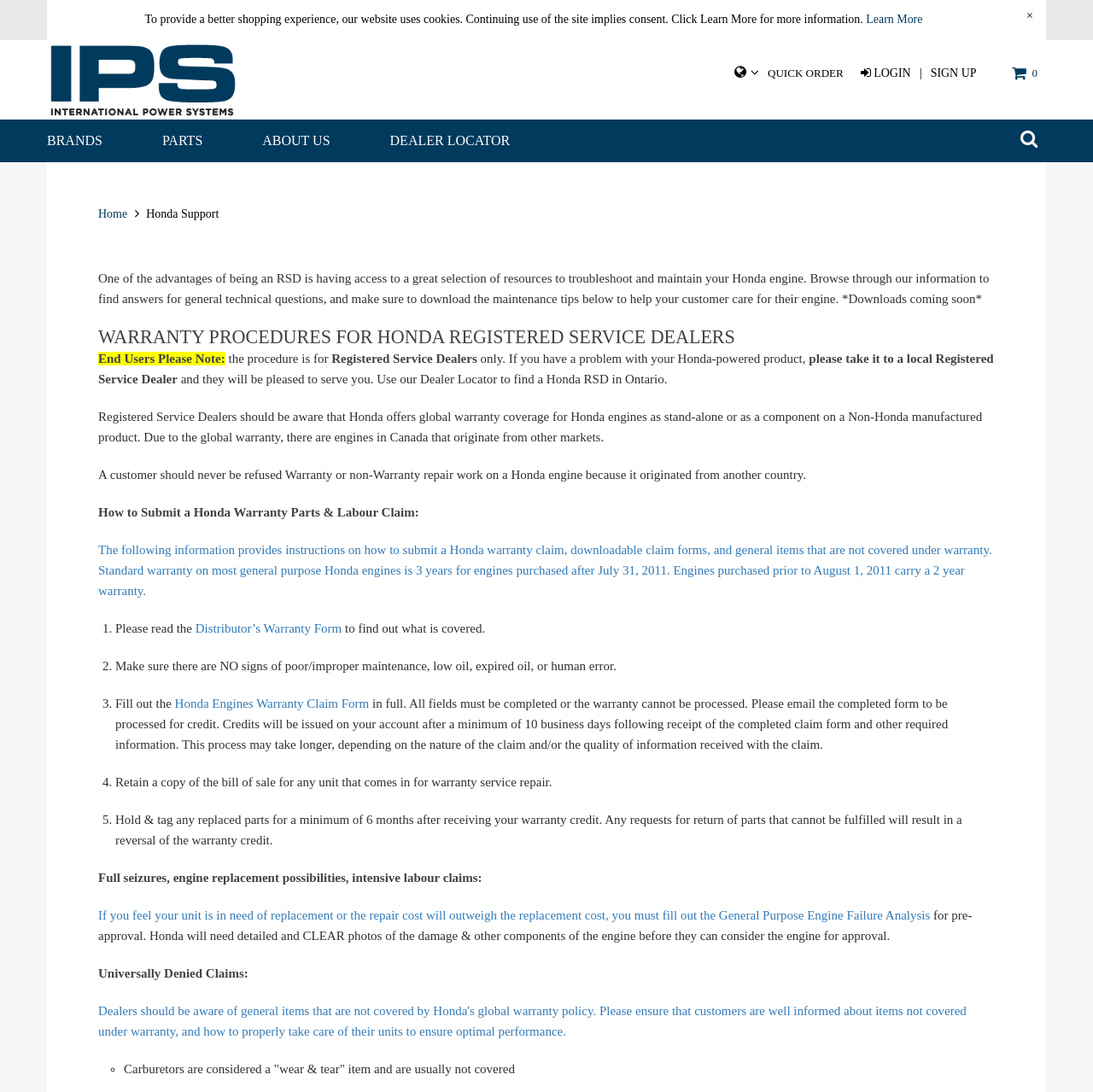Find the coordinates for the bounding box of the element with this description: "title="International Power Systems Inc."".

[0.043, 0.037, 0.219, 0.11]